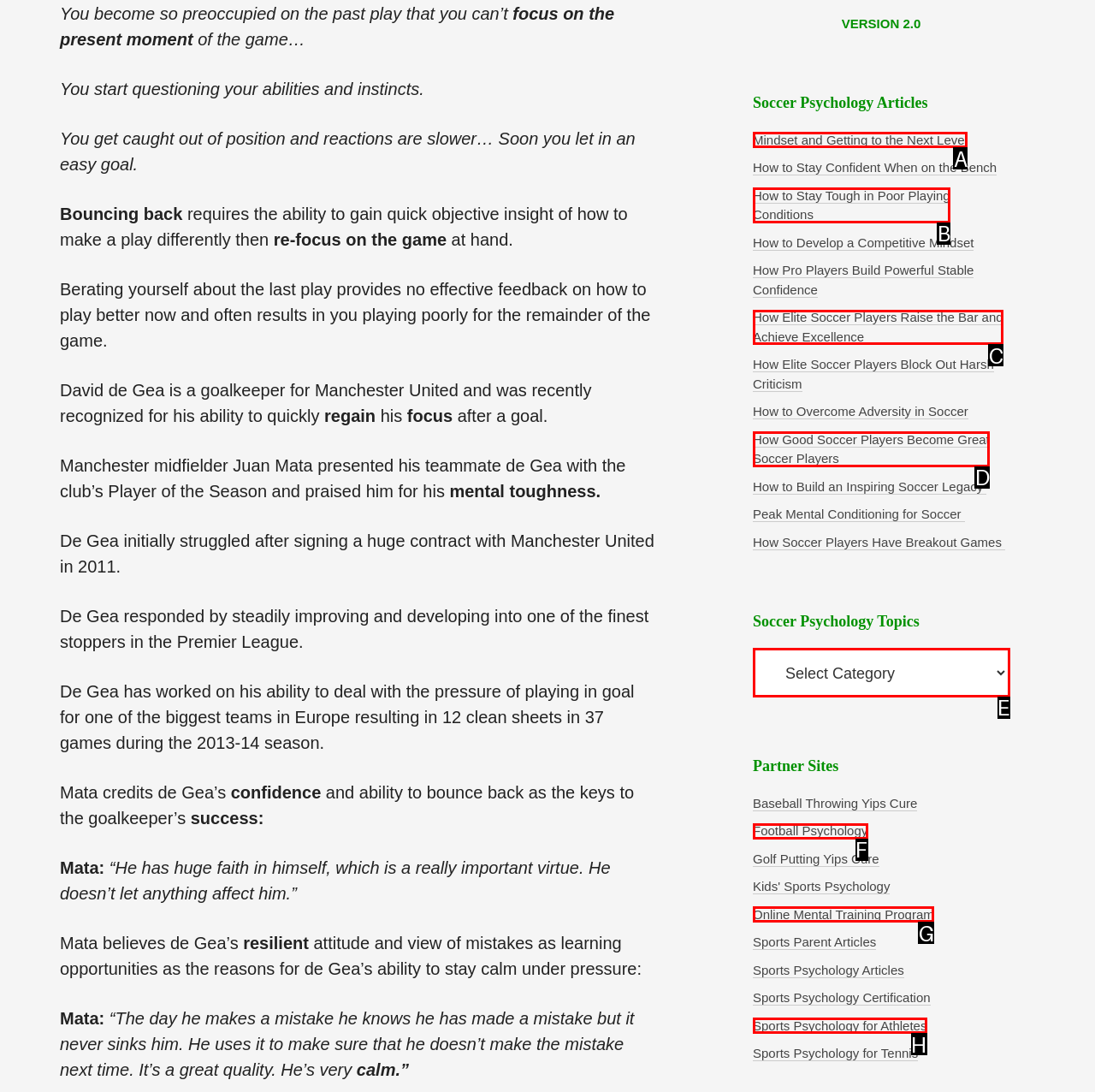Tell me which one HTML element I should click to complete the following task: Select 'Soccer Psychology Topics' Answer with the option's letter from the given choices directly.

E